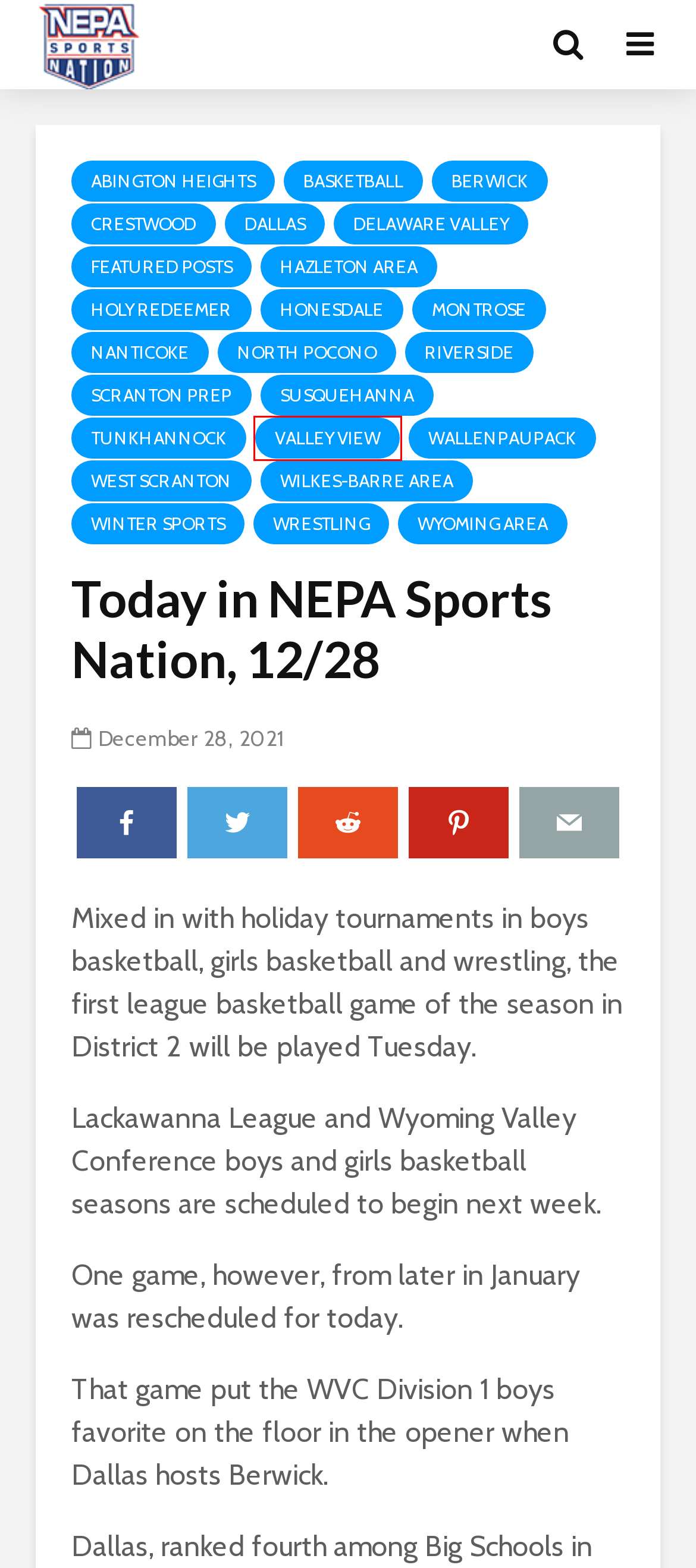Analyze the given webpage screenshot and identify the UI element within the red bounding box. Select the webpage description that best matches what you expect the new webpage to look like after clicking the element. Here are the candidates:
A. Valley View – NEPA Sports Nation
B. Wilkes-Barre Area – NEPA Sports Nation
C. Tunkhannock – NEPA Sports Nation
D. Basketball – NEPA Sports Nation
E. Scranton Prep – NEPA Sports Nation
F. Wrestling – NEPA Sports Nation
G. Featured Posts – NEPA Sports Nation
H. Abington Heights – NEPA Sports Nation

A